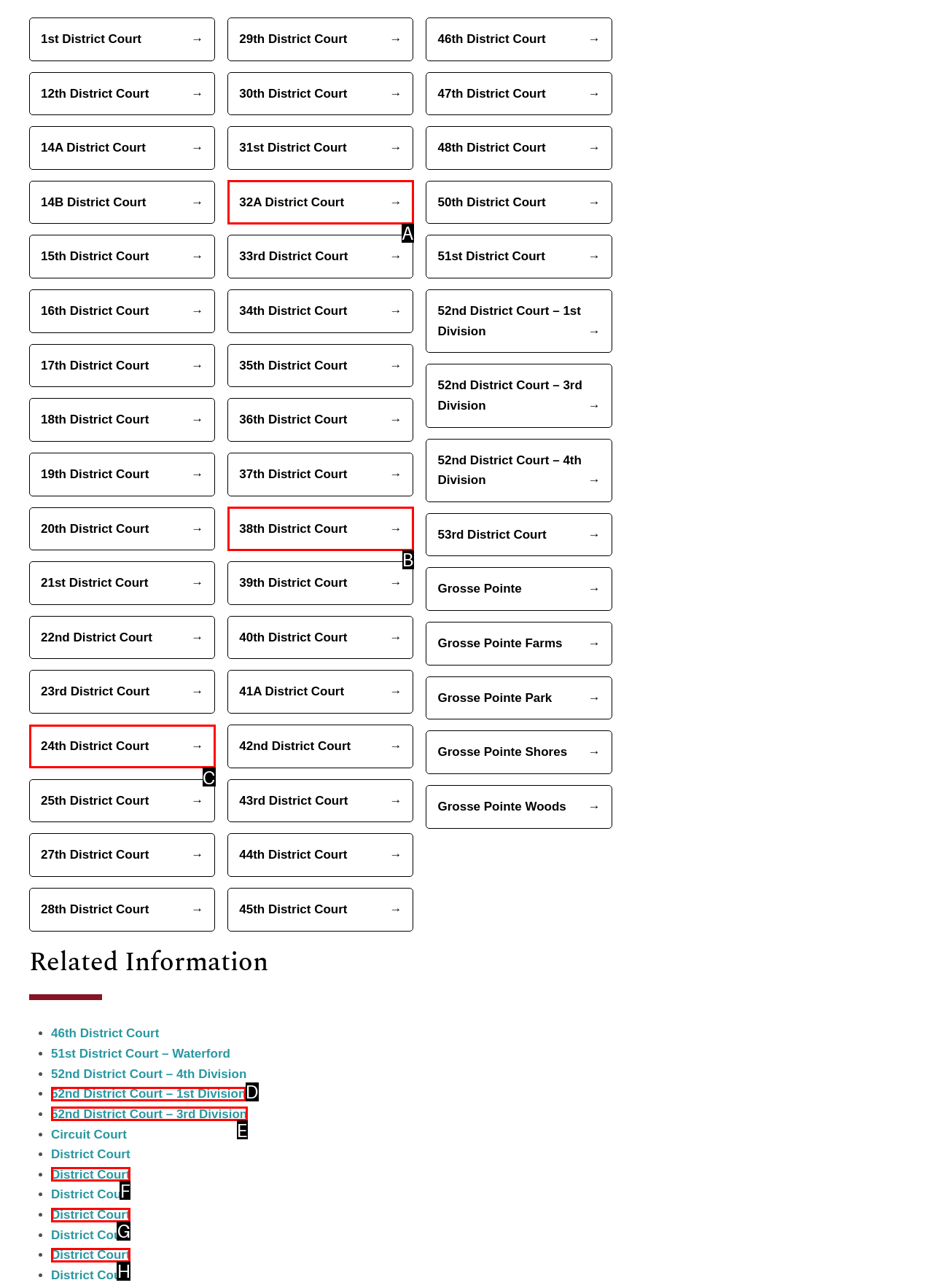Identify the letter that best matches this UI element description: District Court
Answer with the letter from the given options.

F